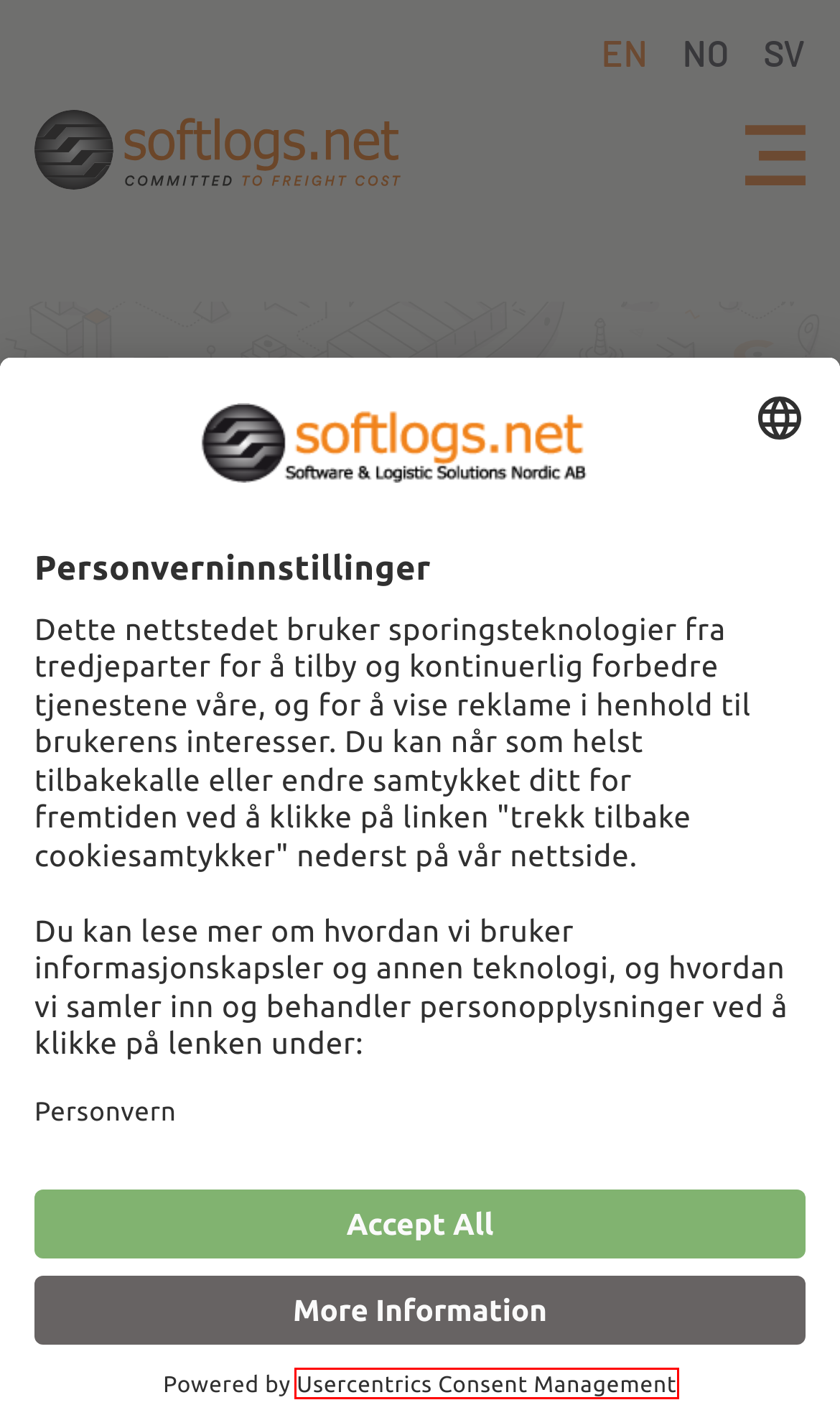Provided is a screenshot of a webpage with a red bounding box around an element. Select the most accurate webpage description for the page that appears after clicking the highlighted element. Here are the candidates:
A. About us | Software & Logistic Solutions Nordic AB
B. Usercentrics Consent Management Platform for Web
C. 3PL - Automatiserte løsninger- Softlogs.net
D. References | Software & Logistic Solutions Nordic AB
E. Personvern | Software & Logistic Solutions Nordic AB
F. Privacy Policy | Software & Logistic Solutions Nordic AB
G. Homepage | Software & Logistic Solutions Nordic AB
H. News Archives | Software & Logistic Solutions Nordic AB

B